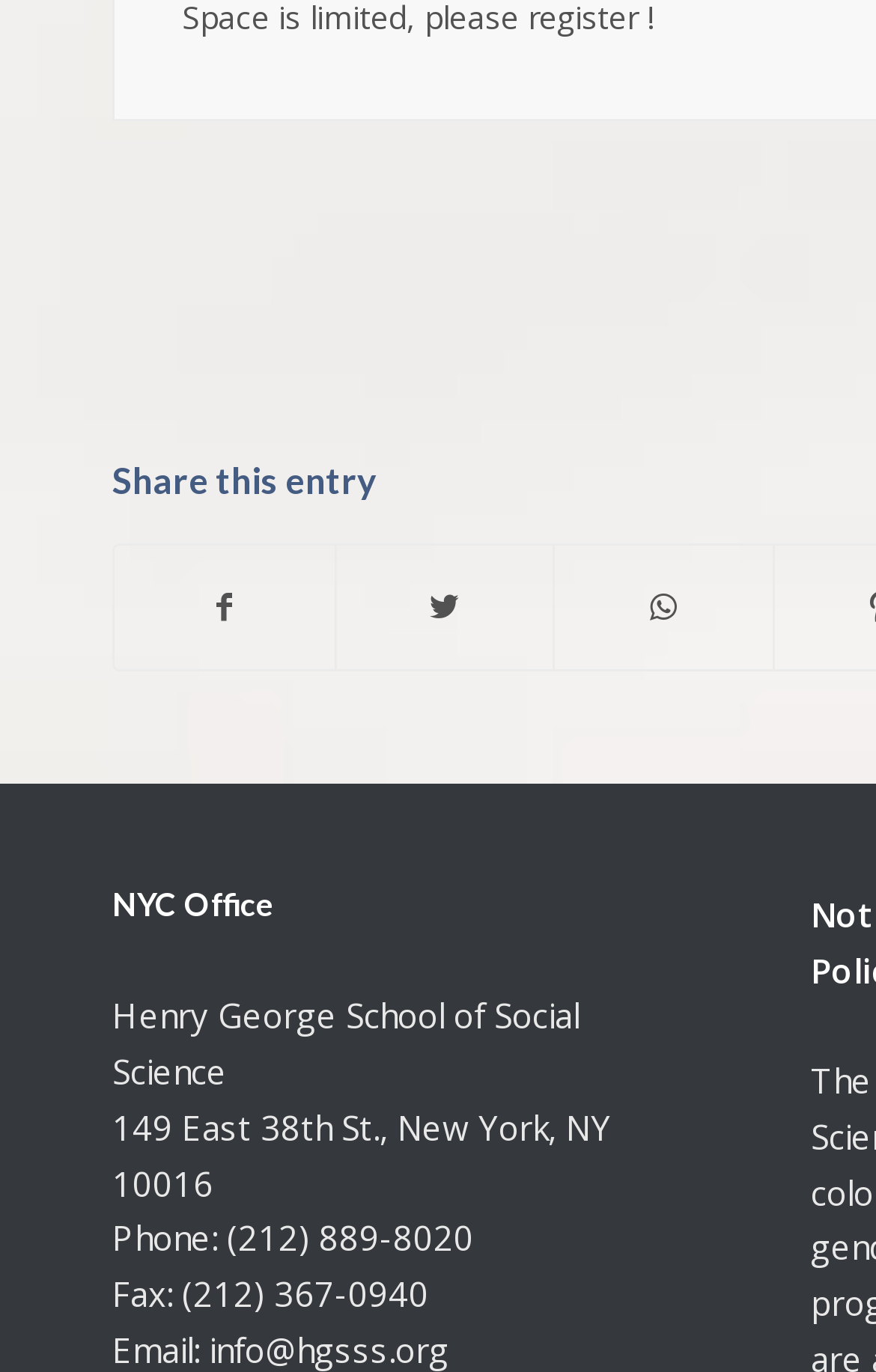What is the street address of the office?
Based on the screenshot, give a detailed explanation to answer the question.

I found the answer by looking at the static text element that says '149 East 38th St., New York, NY 10016' which is located below the school name.